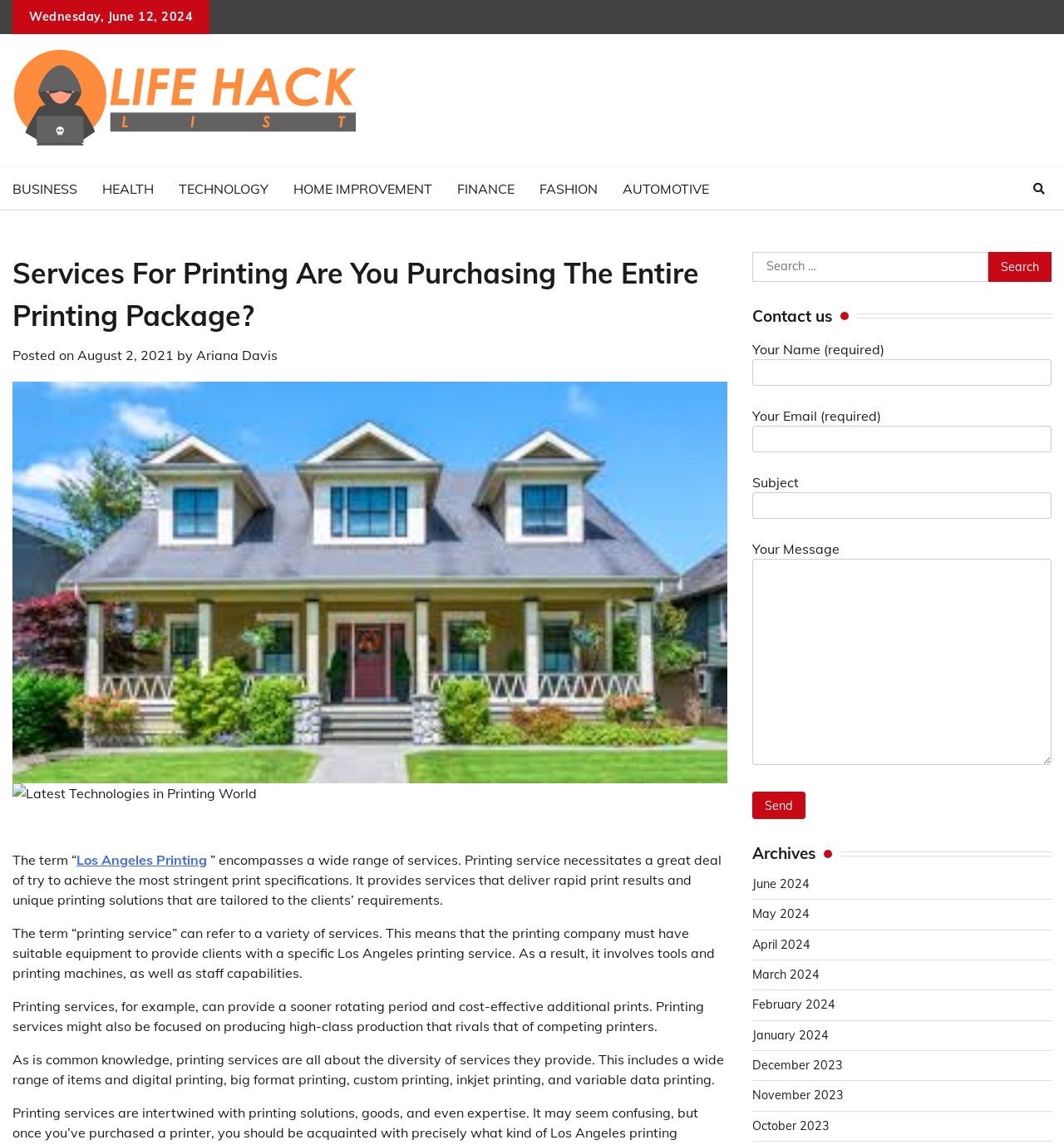Describe all visible elements and their arrangement on the webpage.

This webpage is about printing services, specifically Los Angeles printing. At the top, there is a date "Wednesday, June 12, 2024" and a link to "Life Hacks List" with an accompanying image. Below this, there are seven links to different categories: BUSINESS, HEALTH, TECHNOLOGY, HOME IMPROVEMENT, FINANCE, FASHION, and AUTOMOTIVE.

The main content of the page is divided into sections. The first section has a heading "Services For Printing Are You Purchasing The Entire Printing Package?" and a subheading "Posted on August 2, 2021 by Ariana Davis". Below this, there is an image related to the latest technologies in the printing world.

The main text of the page explains that the term "Los Angeles Printing" encompasses a wide range of services, including rapid print results and unique printing solutions tailored to clients' requirements. It also discusses the diversity of services provided by printing companies, including digital printing, big format printing, custom printing, inkjet printing, and variable data printing.

On the right side of the page, there is a search bar with a button labeled "Search". Below this, there is a "Contact us" section with a contact form that includes fields for name, email, subject, and message, as well as a "Send" button. Further down, there is an "Archives" section with links to different months and years, from June 2024 to October 2023.

Overall, the webpage provides information about printing services and allows users to search for specific topics, contact the company, and access archived content.